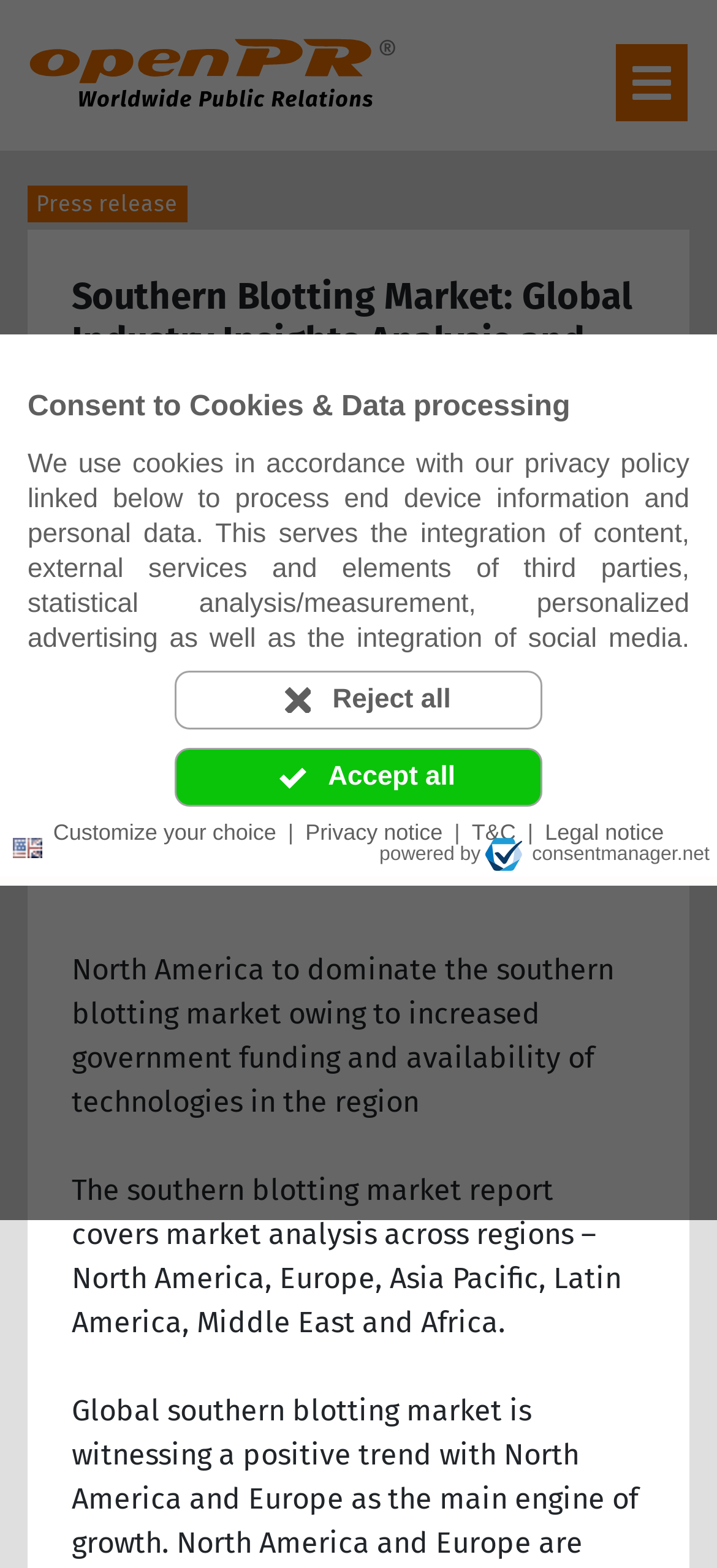Answer the question below in one word or phrase:
What is the date of the press release?

06-29-2017